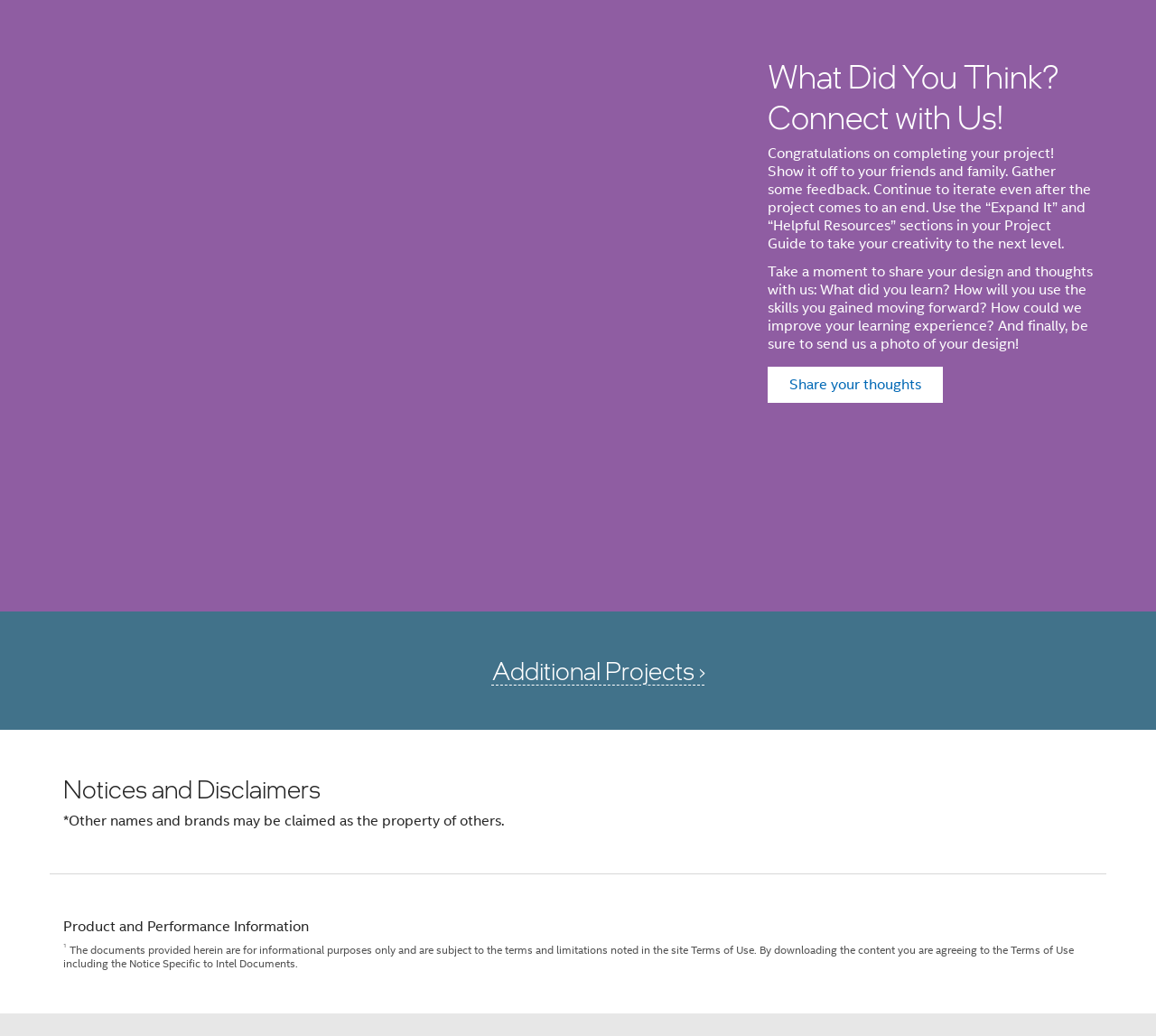Kindly respond to the following question with a single word or a brief phrase: 
What is the relationship between Intel and human rights?

Respecting human rights